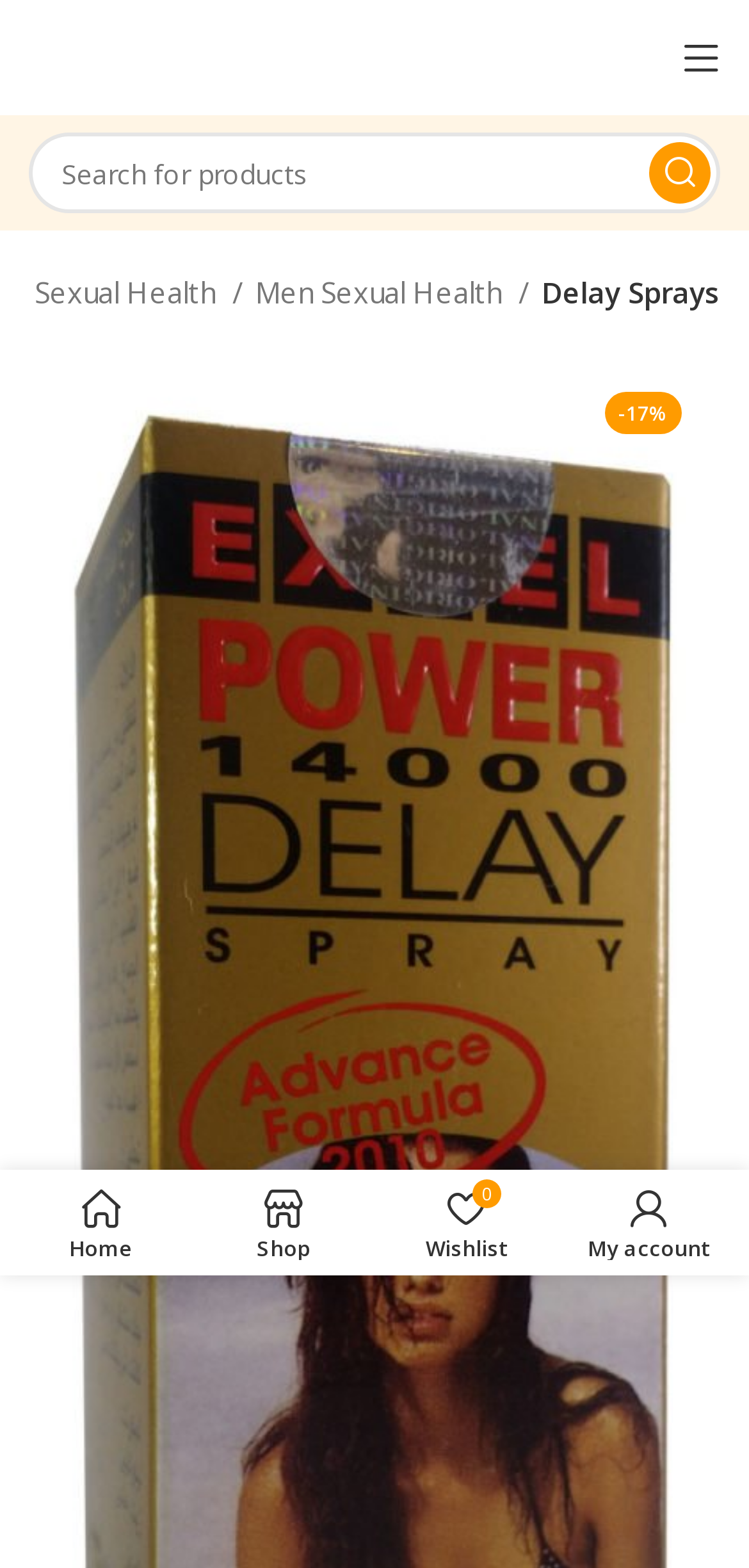Locate the UI element described by Delay Sprays and provide its bounding box coordinates. Use the format (top-left x, top-left y, bottom-right x, bottom-right y) with all values as floating point numbers between 0 and 1.

[0.723, 0.171, 0.962, 0.201]